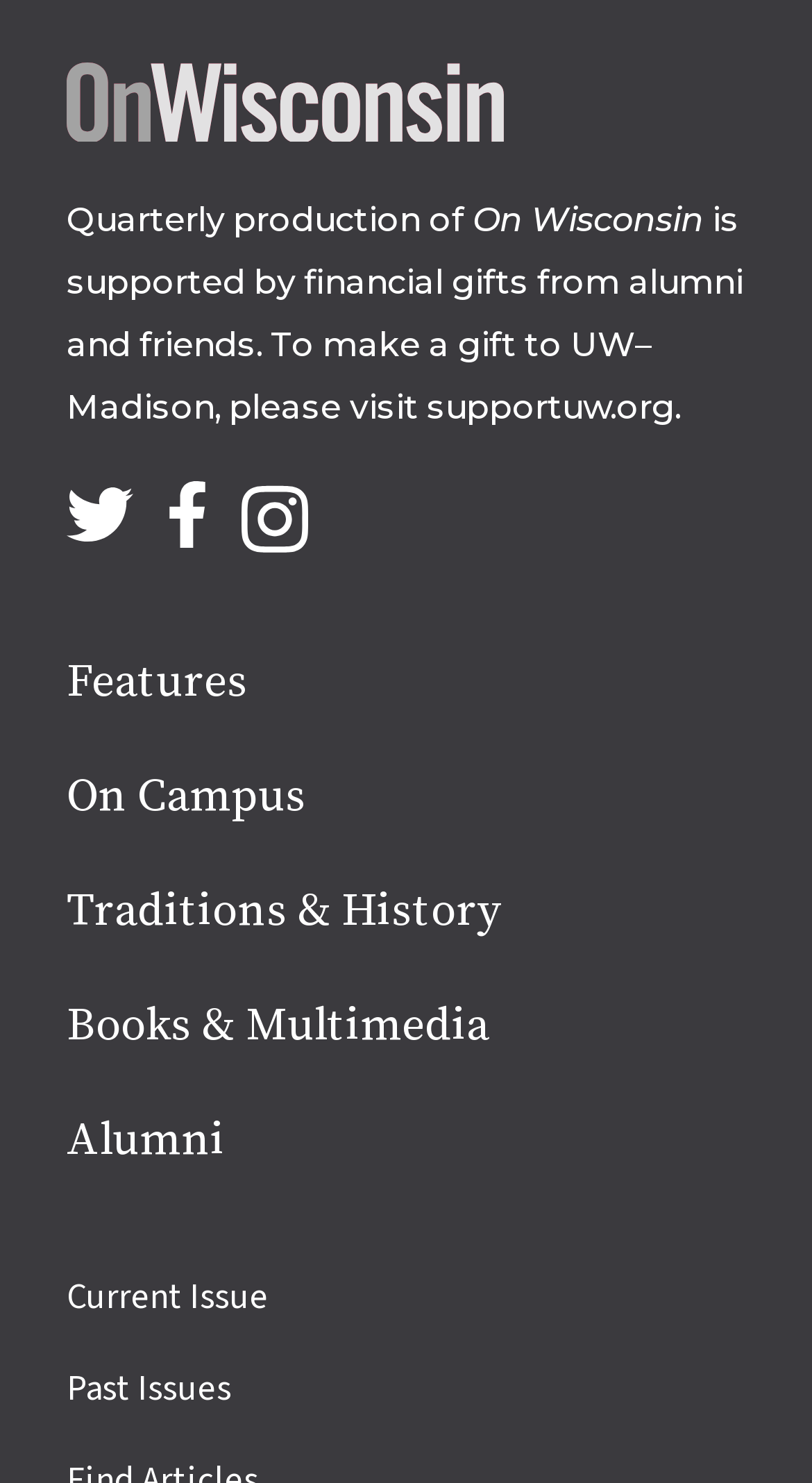Determine the bounding box coordinates of the clickable area required to perform the following instruction: "view September 2023". The coordinates should be represented as four float numbers between 0 and 1: [left, top, right, bottom].

None